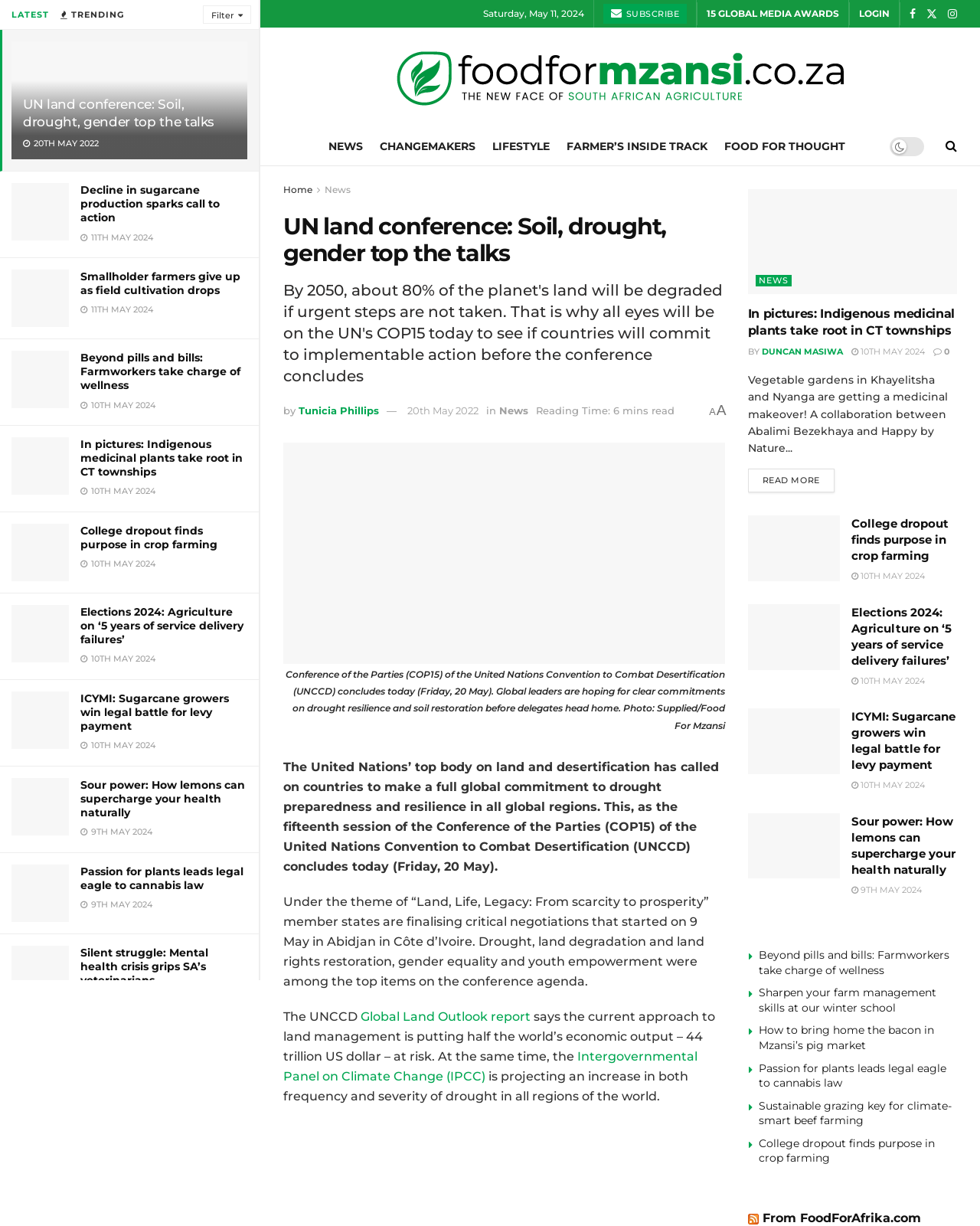Locate the bounding box of the UI element defined by this description: "Filter". The coordinates should be given as four float numbers between 0 and 1, formatted as [left, top, right, bottom].

[0.207, 0.004, 0.256, 0.019]